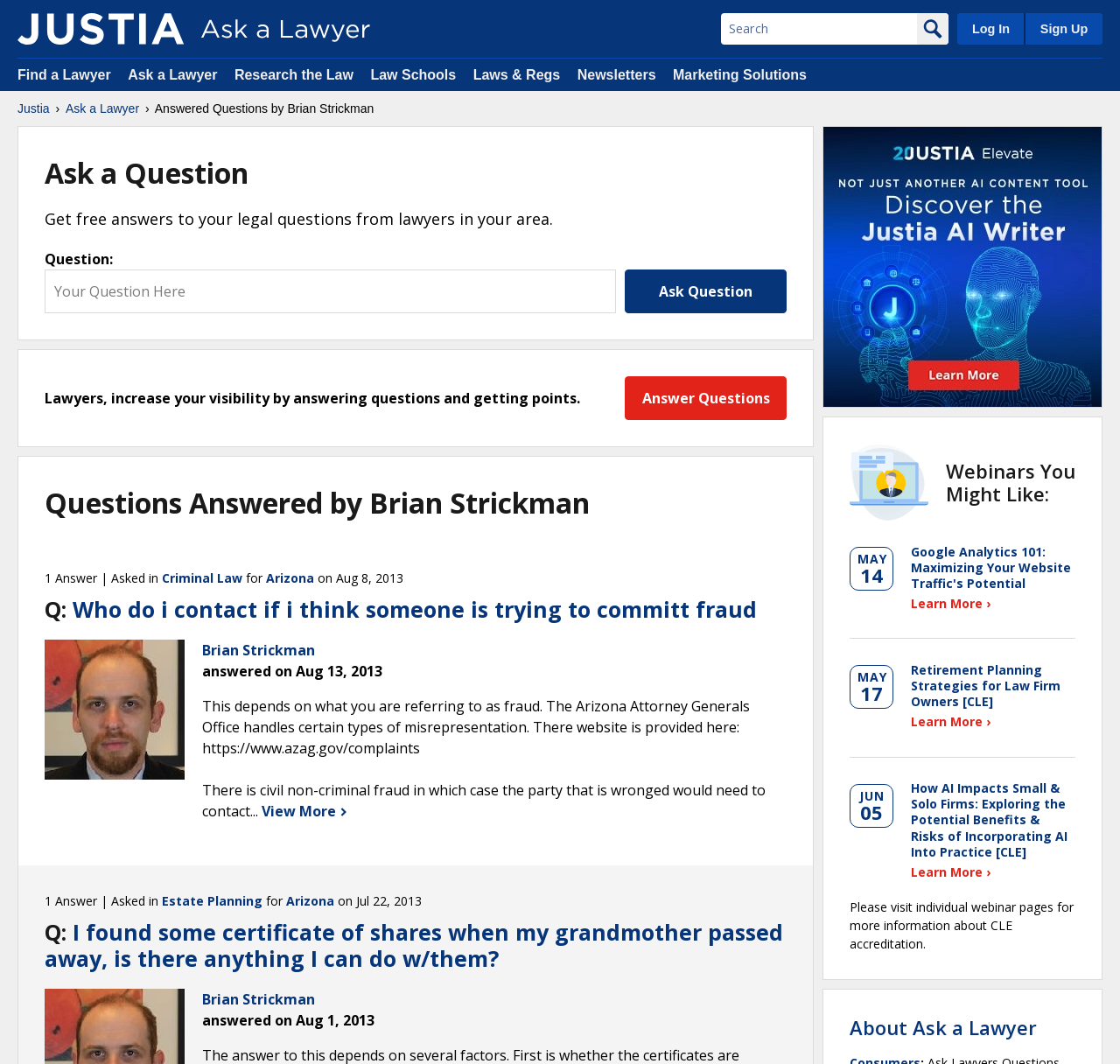Determine the bounding box coordinates of the element that should be clicked to execute the following command: "Visit Earthworm Foundation Jobs".

None